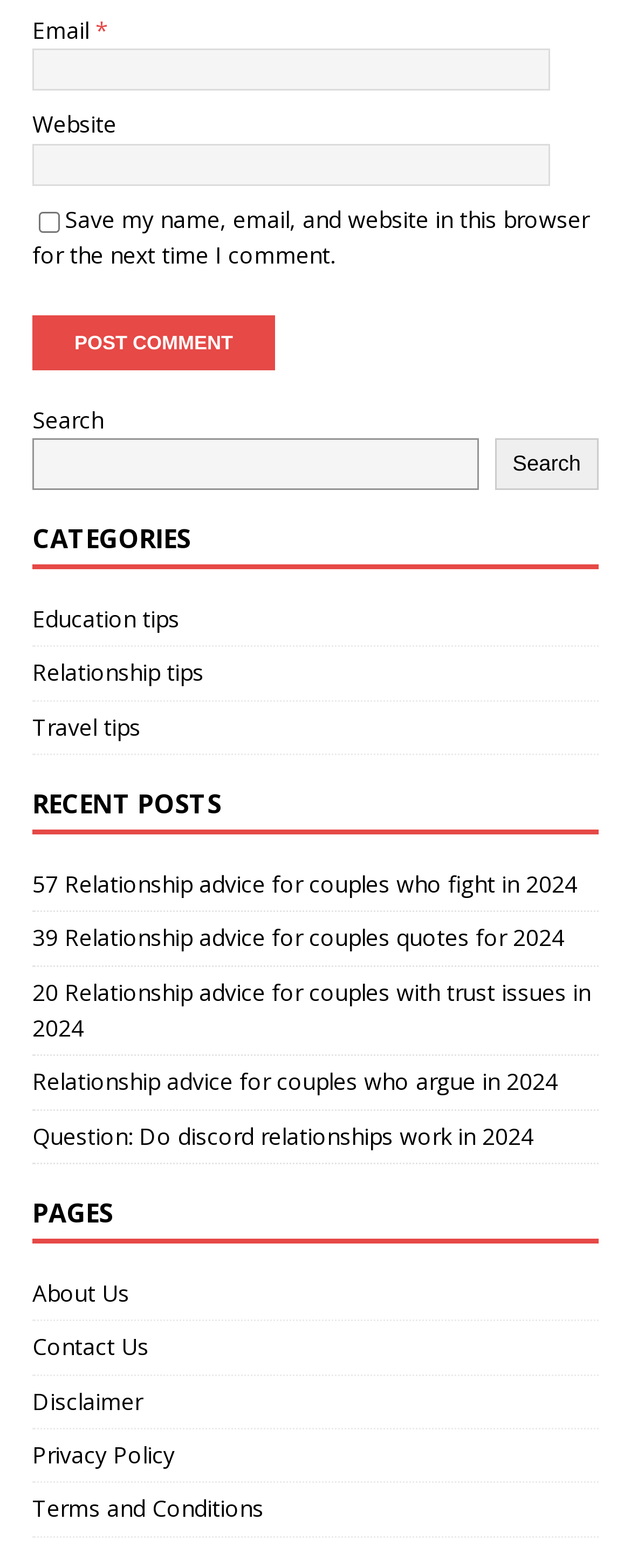Determine the bounding box coordinates of the clickable element to achieve the following action: 'Search for something'. Provide the coordinates as four float values between 0 and 1, formatted as [left, top, right, bottom].

[0.051, 0.279, 0.758, 0.312]